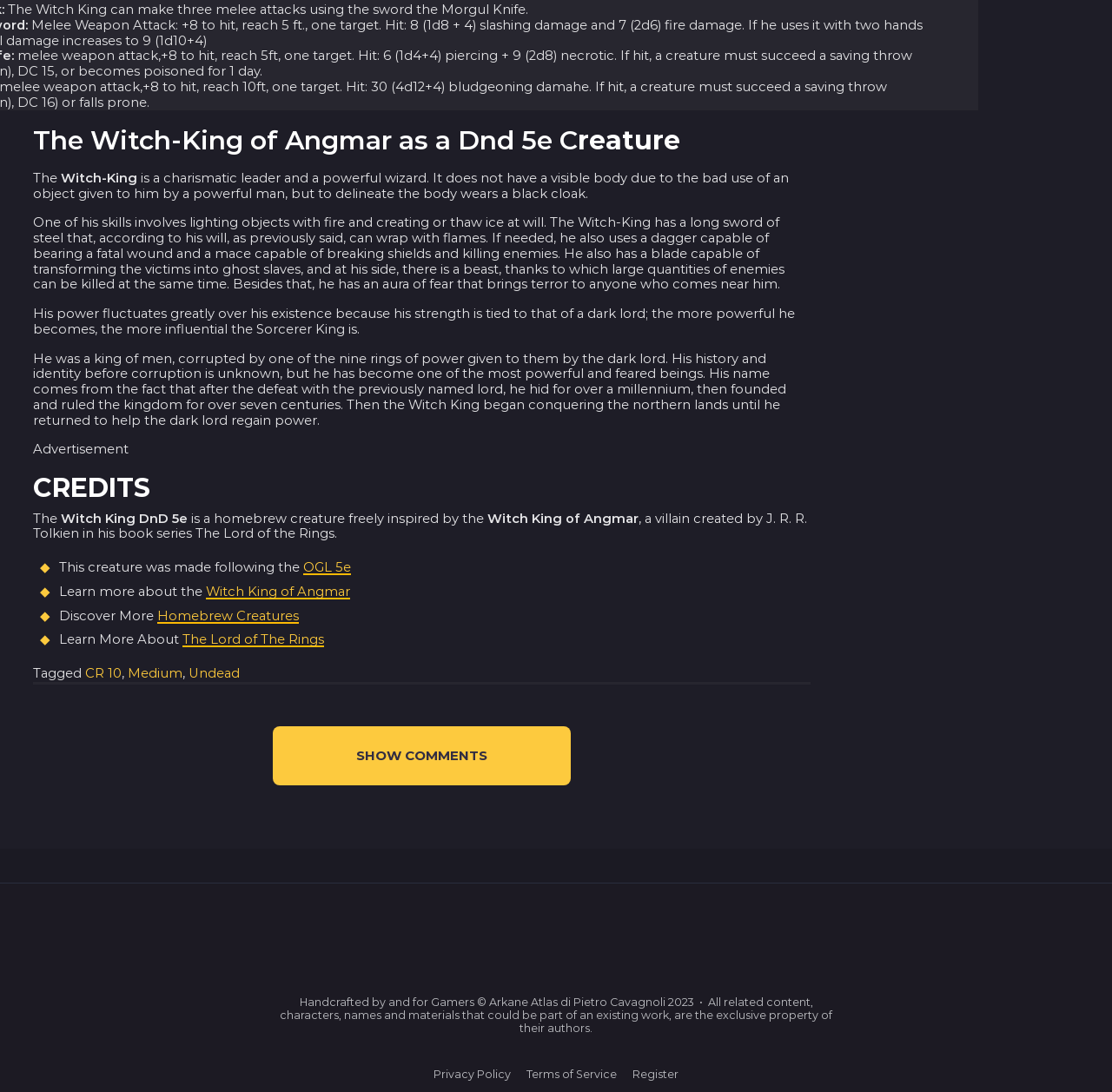Specify the bounding box coordinates of the element's region that should be clicked to achieve the following instruction: "Log In". The bounding box coordinates consist of four float numbers between 0 and 1, in the format [left, top, right, bottom].

[0.03, 0.972, 0.067, 0.986]